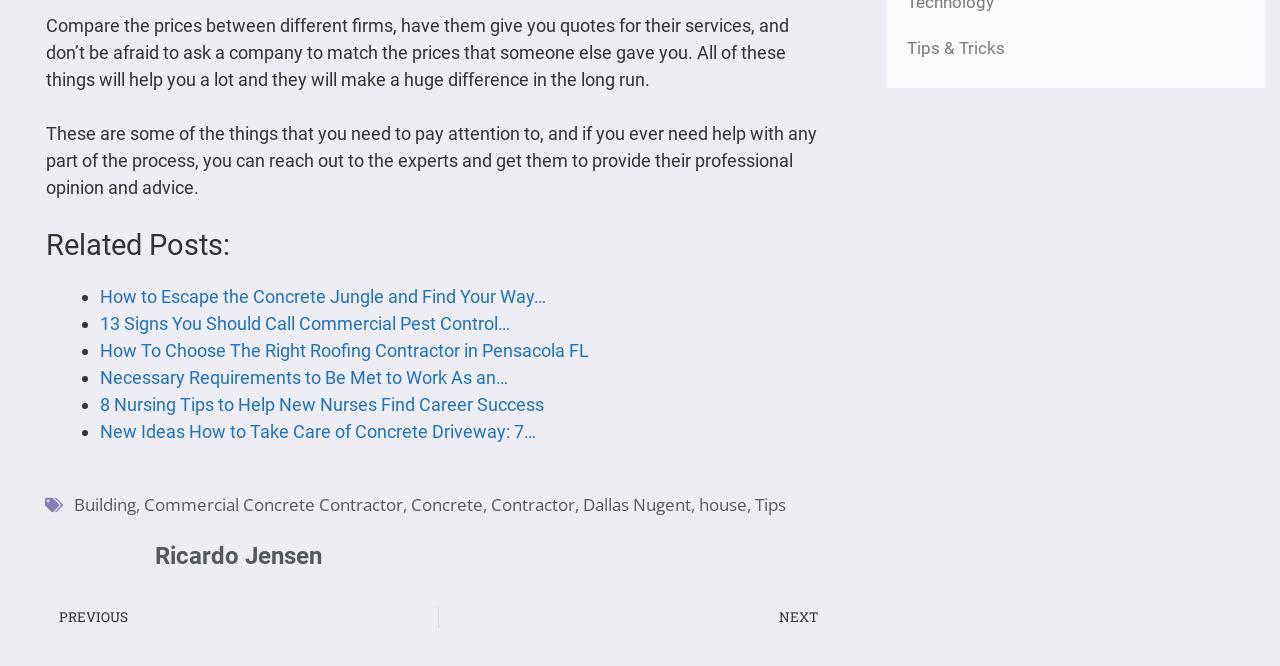Give a concise answer using only one word or phrase for this question:
What is the topic of the related posts?

Various topics